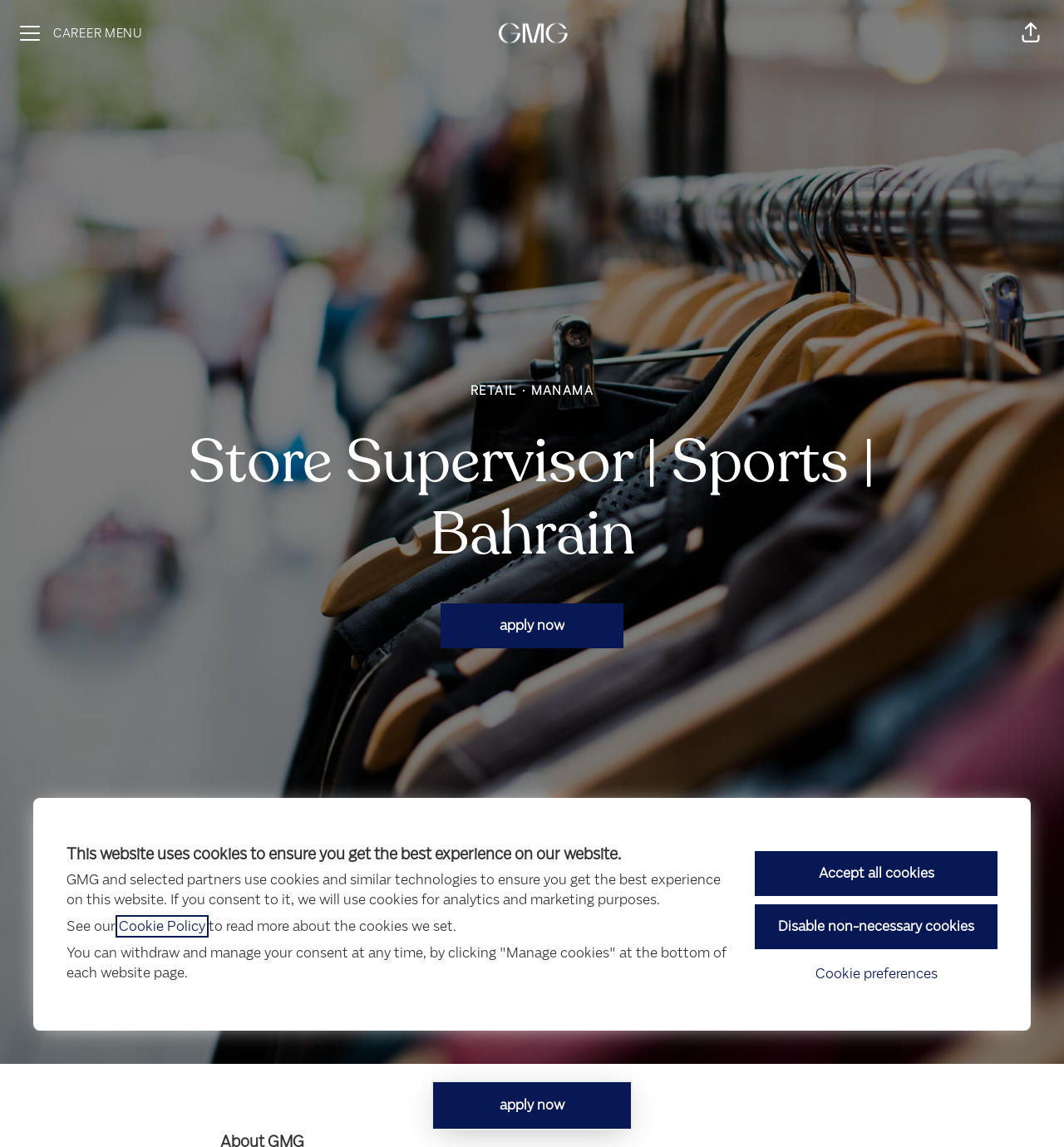Given the element description title="Share page", identify the bounding box coordinates for the UI element on the webpage screenshot. The format should be (top-left x, top-left y, bottom-right x, bottom-right y), with values between 0 and 1.

[0.947, 0.009, 0.991, 0.049]